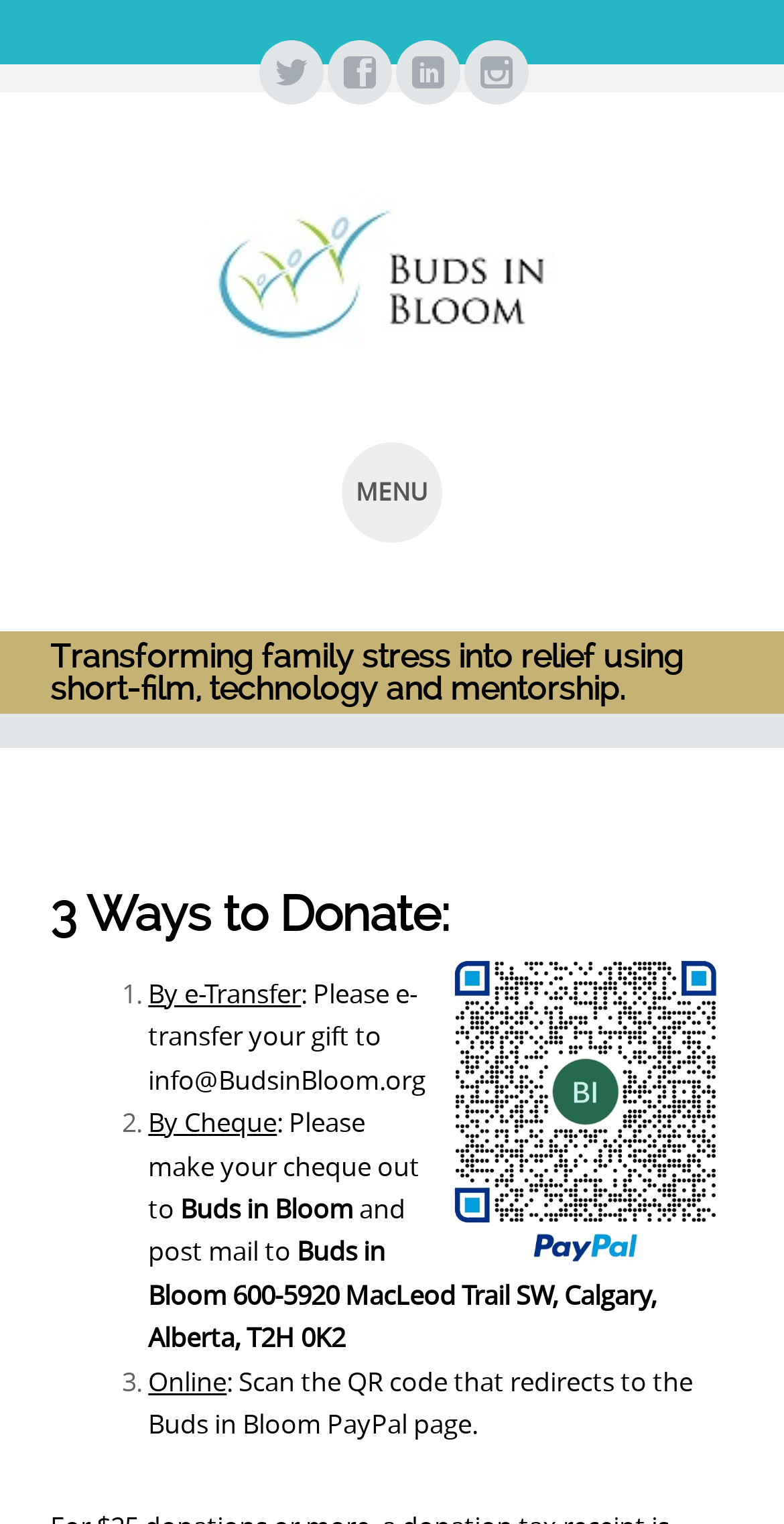How can you donate online?
Provide a one-word or short-phrase answer based on the image.

Scan the QR code